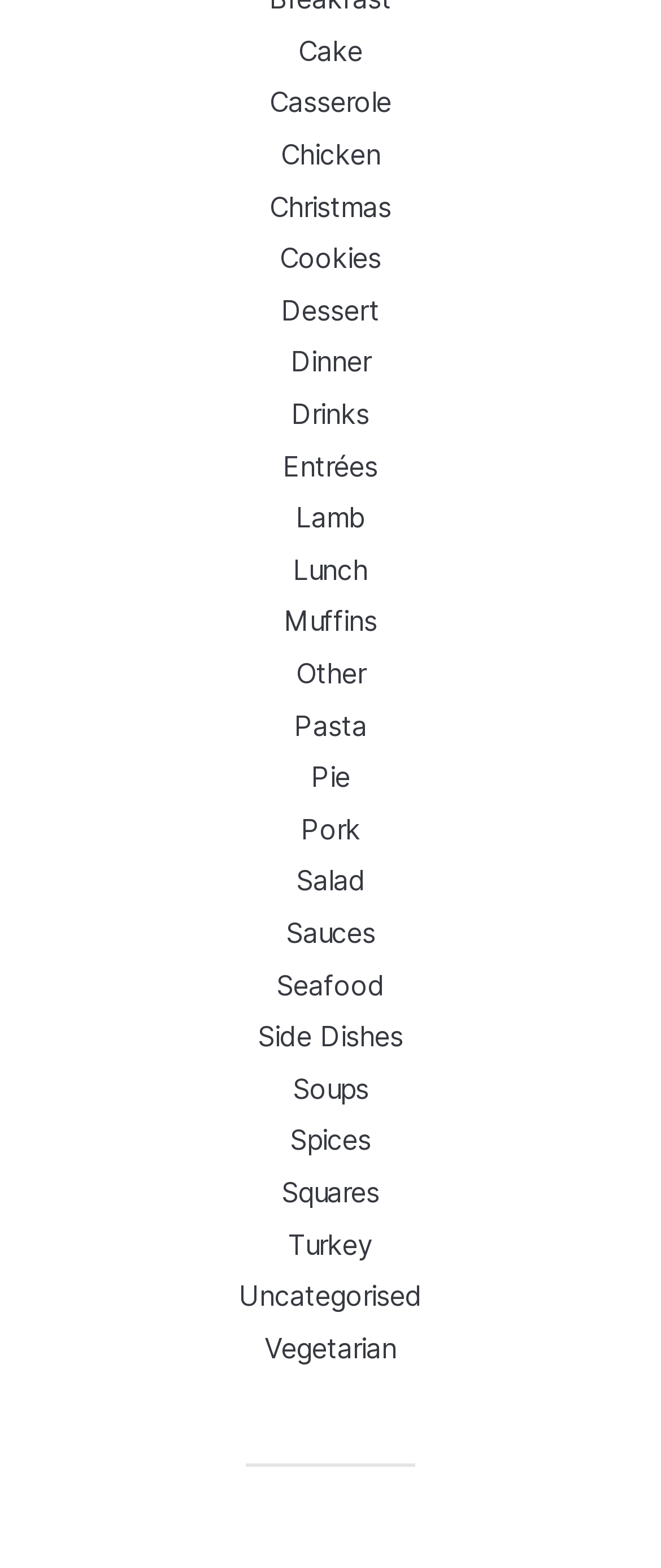Find the bounding box coordinates of the element to click in order to complete this instruction: "Explore Teletherapy options". The bounding box coordinates must be four float numbers between 0 and 1, denoted as [left, top, right, bottom].

None